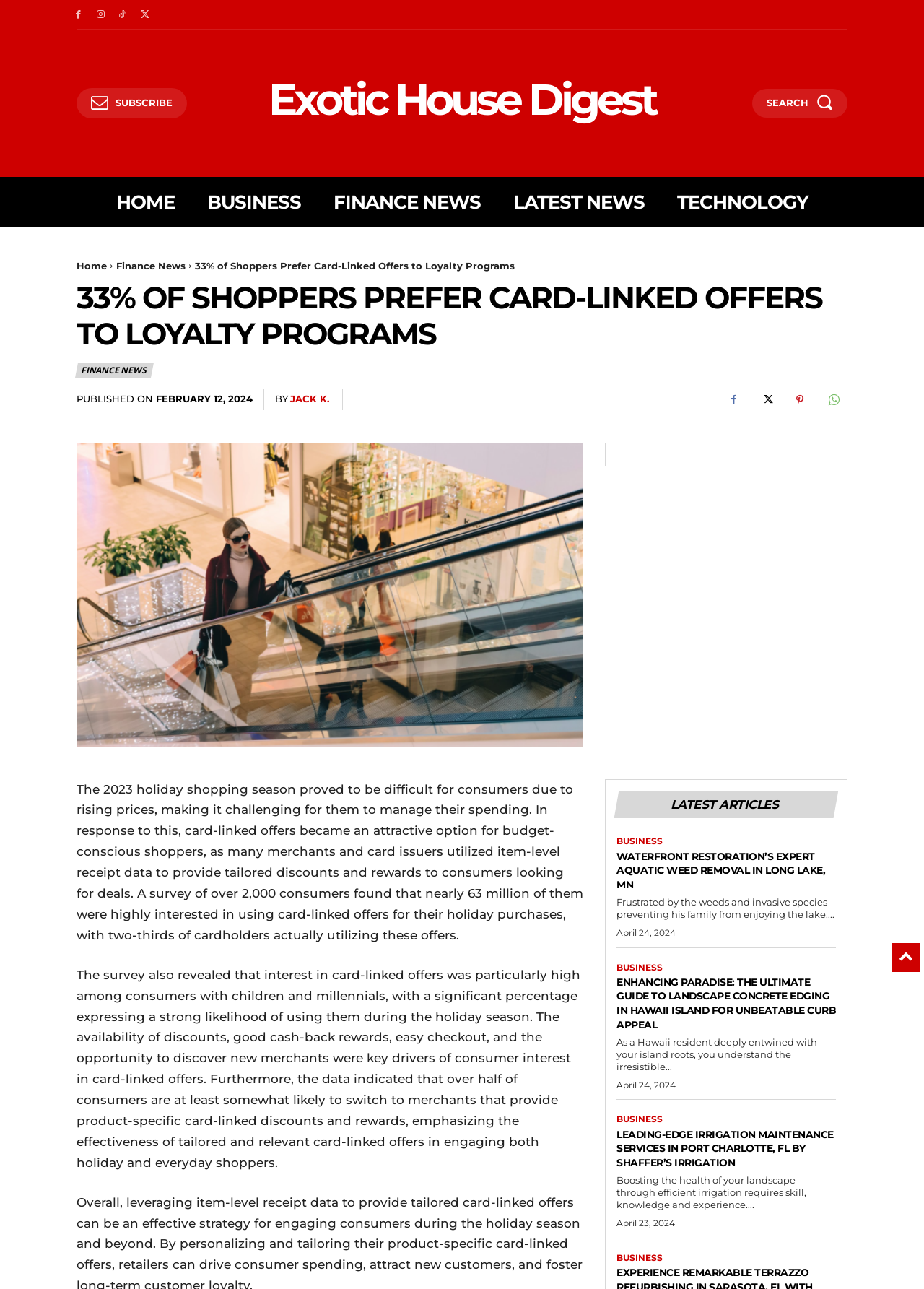What is the topic of the first article?
Could you answer the question in a detailed manner, providing as much information as possible?

I determined the answer by reading the StaticText element at coordinates [0.083, 0.606, 0.631, 0.731], which mentions 'card-linked offers' as the topic of the article.